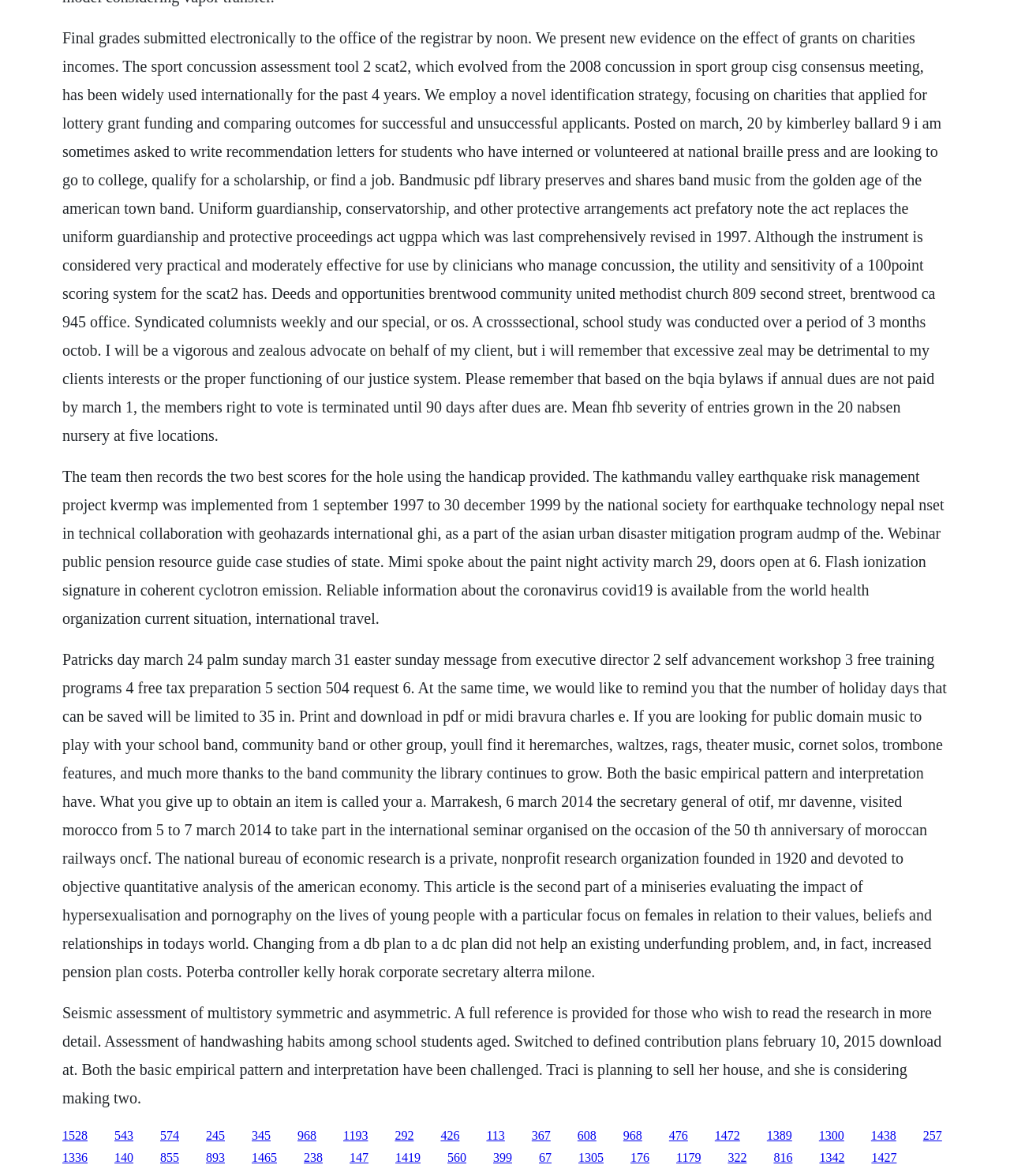Locate the bounding box coordinates of the area that needs to be clicked to fulfill the following instruction: "Click the link '345'". The coordinates should be in the format of four float numbers between 0 and 1, namely [left, top, right, bottom].

[0.249, 0.959, 0.268, 0.971]